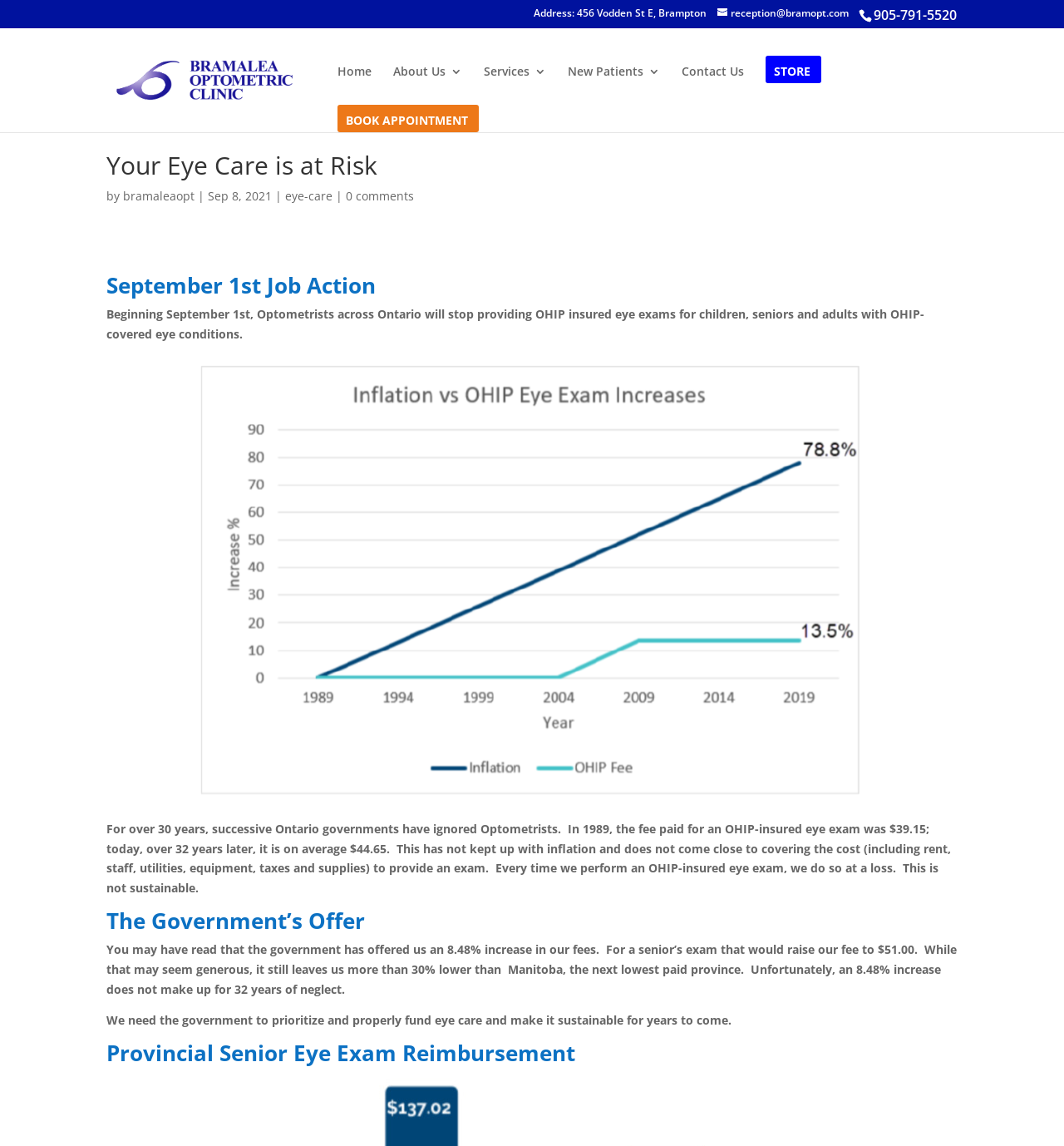Find the bounding box coordinates for the HTML element described as: "bramaleaopt". The coordinates should consist of four float values between 0 and 1, i.e., [left, top, right, bottom].

[0.116, 0.164, 0.183, 0.178]